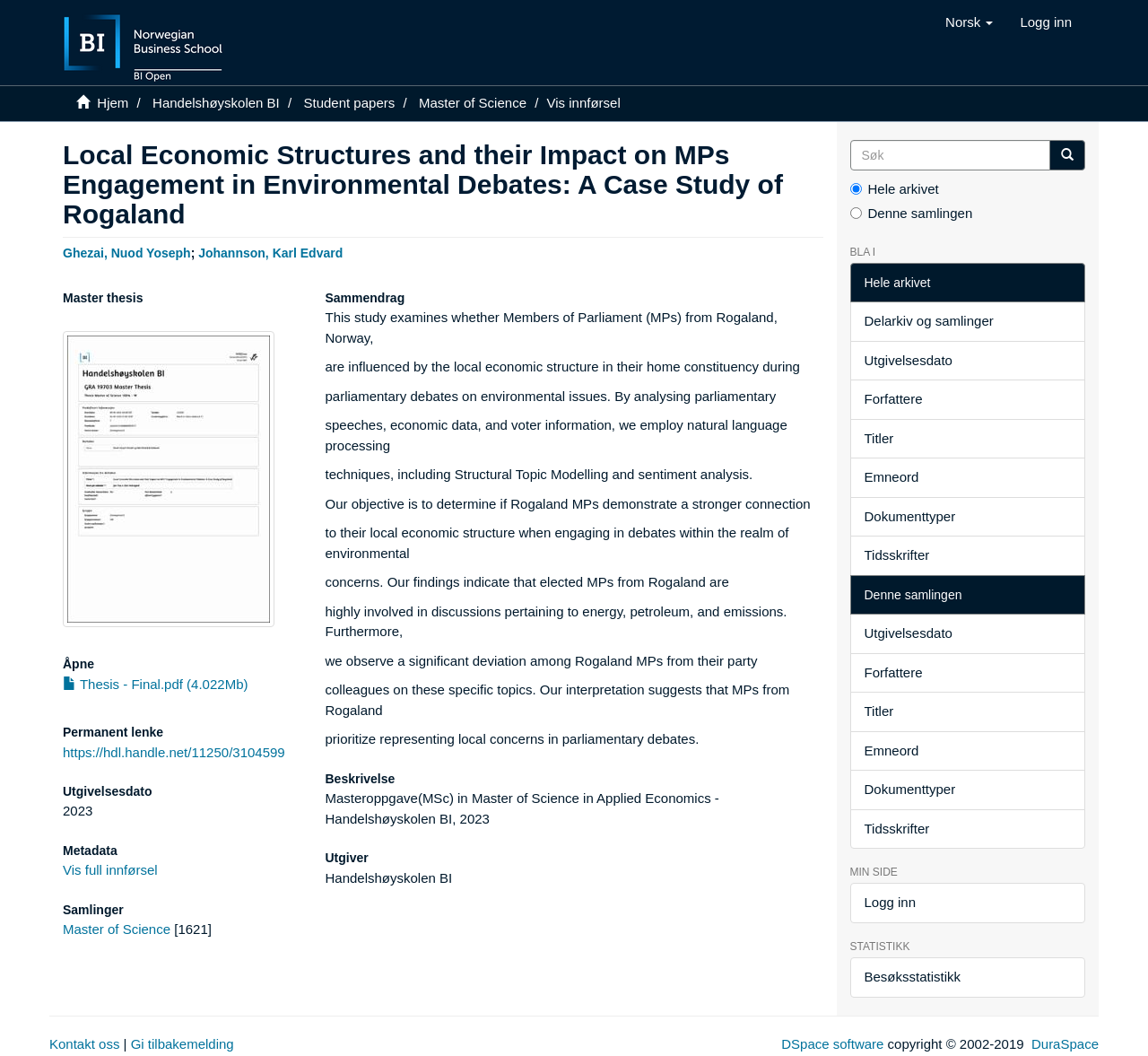Given the element description, predict the bounding box coordinates in the format (top-left x, top-left y, bottom-right x, bottom-right y), using floating point numbers between 0 and 1: Vis full innførsel

[0.055, 0.817, 0.137, 0.831]